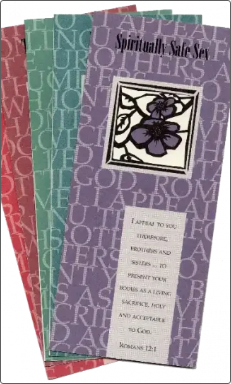Please answer the following question using a single word or phrase: 
What is the color of the tract with a floral illustration?

Purple